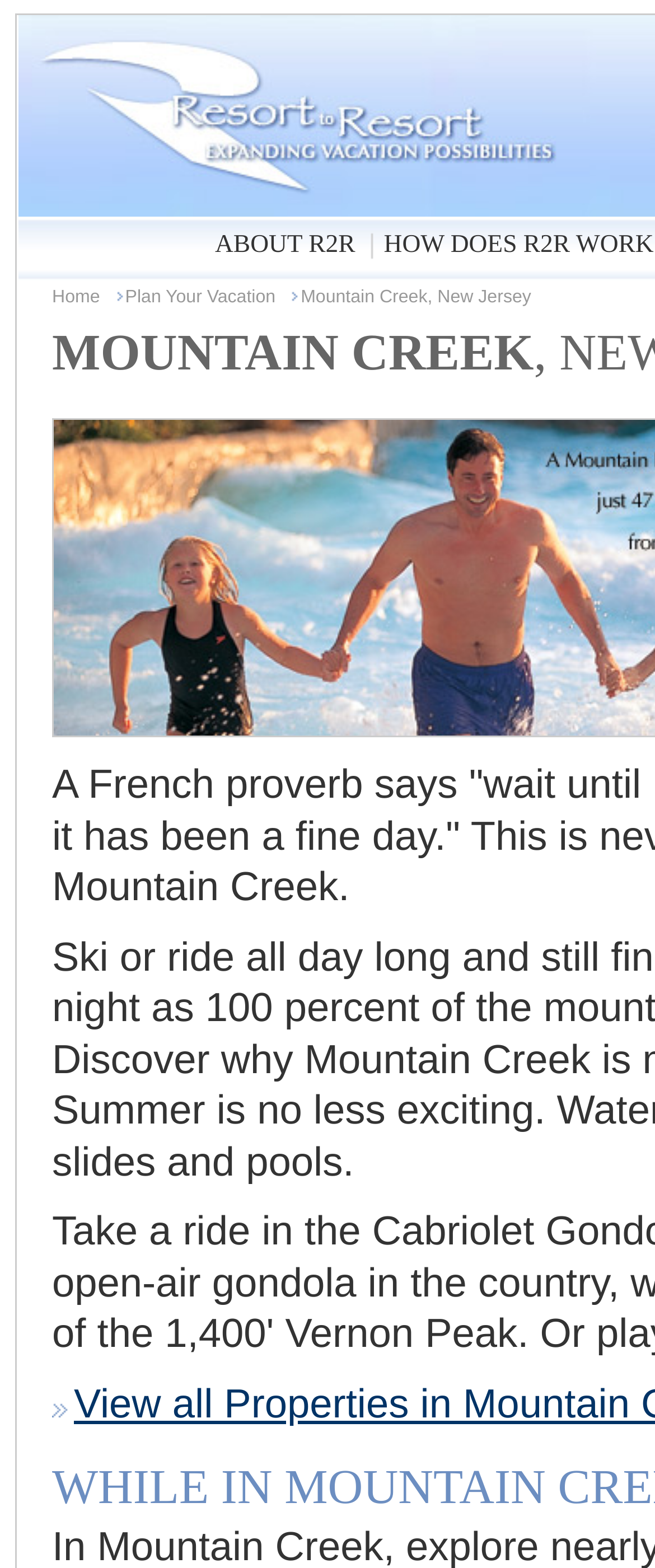Please provide a detailed answer to the question below based on the screenshot: 
What is the text of the last link in the top navigation bar?

The last link in the top navigation bar has the text 'Mountain Creek, New Jersey', which is also a part of the webpage's title.